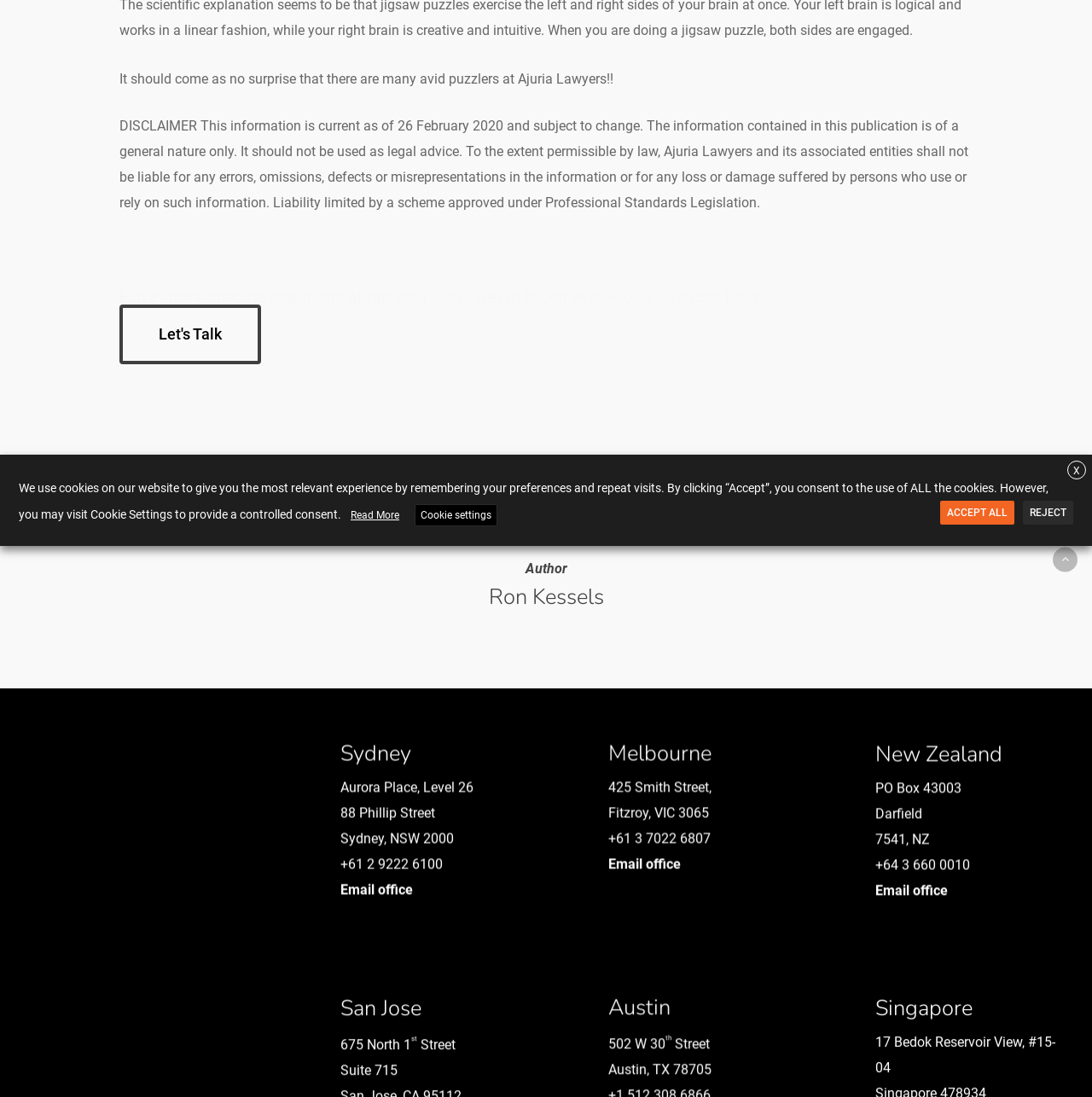Identify the bounding box coordinates for the UI element described as: "Cookie settings". The coordinates should be provided as four floats between 0 and 1: [left, top, right, bottom].

[0.38, 0.46, 0.455, 0.48]